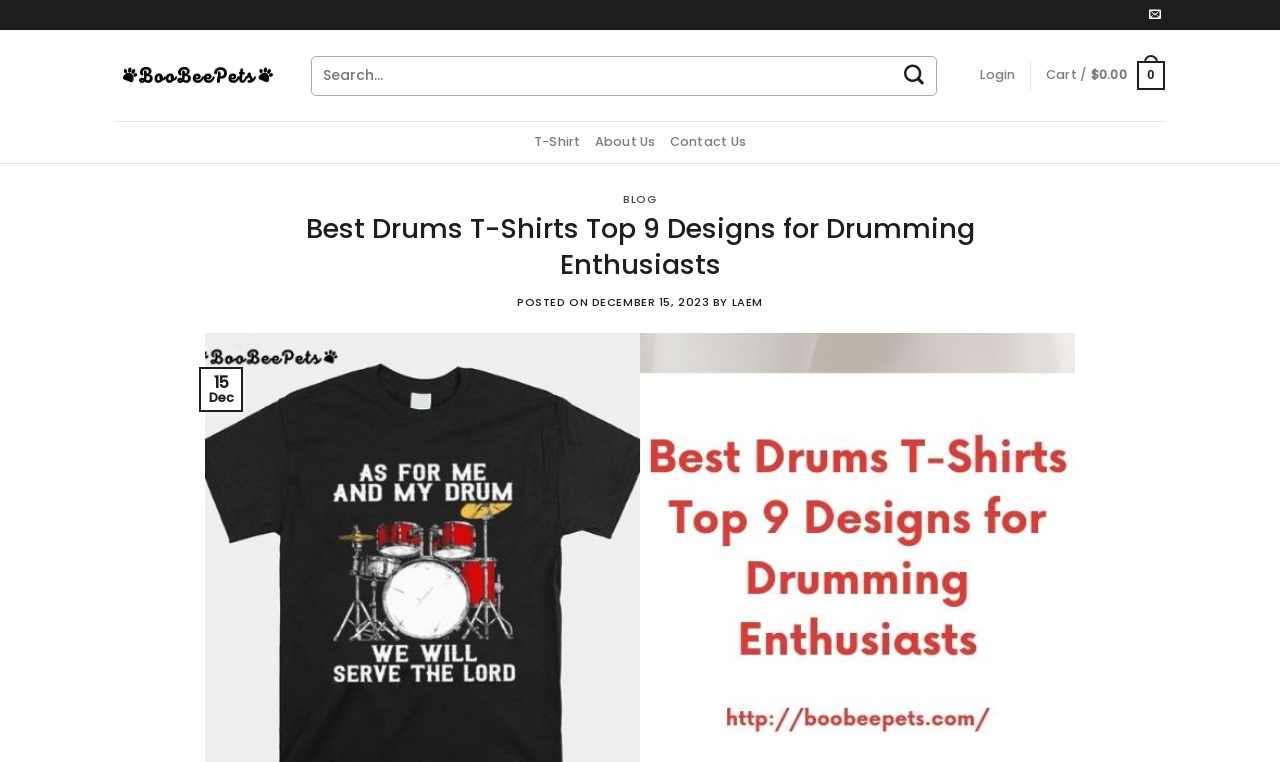Please provide the bounding box coordinates in the format (top-left x, top-left y, bottom-right x, bottom-right y). Remember, all values are floating point numbers between 0 and 1. What is the bounding box coordinate of the region described as: Blog

[0.487, 0.251, 0.513, 0.272]